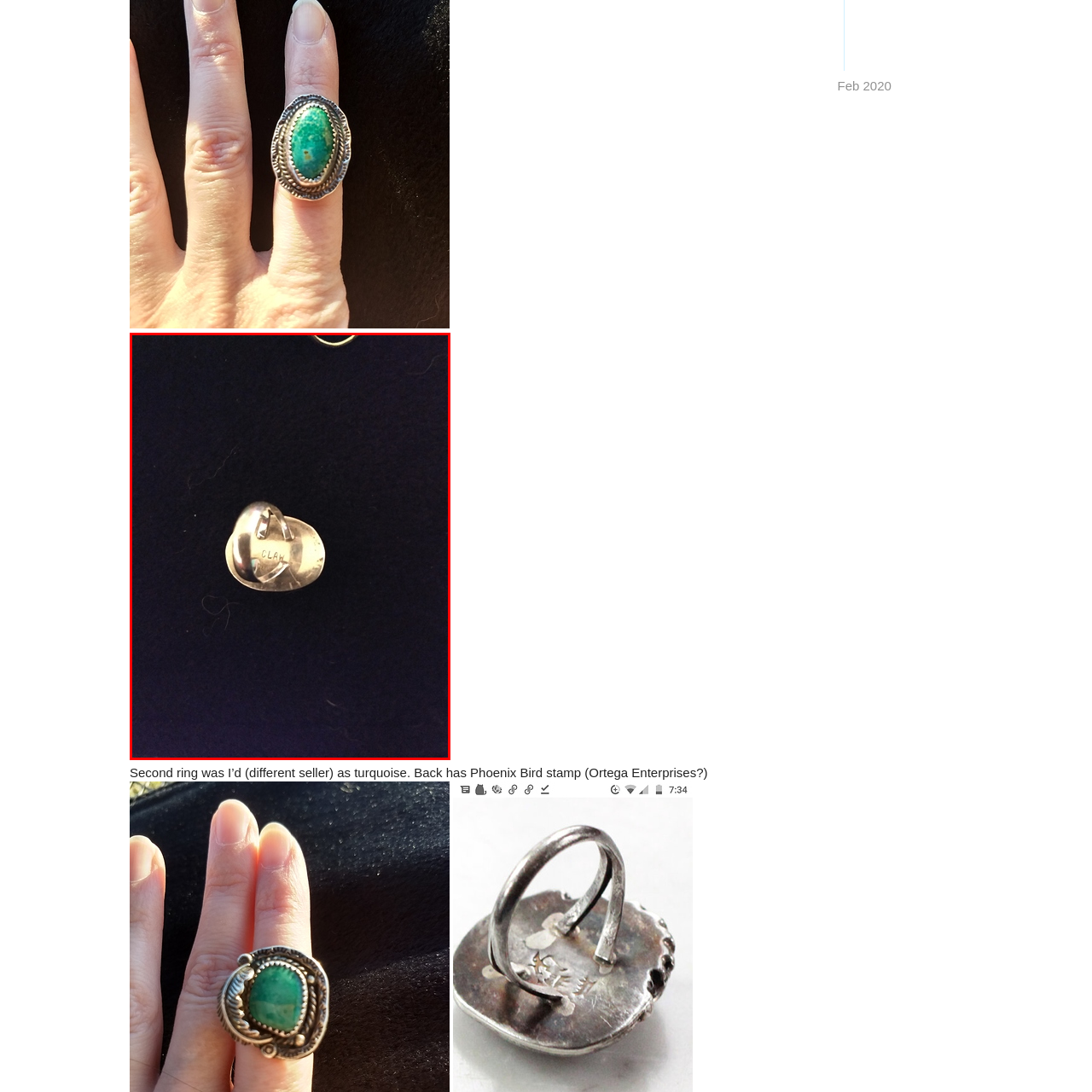Provide a comprehensive description of the image highlighted by the red bounding box.

The image presents a close-up view of a unique piece of jewelry, specifically a ring featuring a design that resembles a clamshell. The ring is crafted in a shiny silver tone, with an elegantly smooth surface that highlights its reflective quality. Visibly inscribed within the hollow of the shell is the word "CLAM," indicating both its design inspiration and possibly the brand or maker. The background is a deep navy fabric, which provides a stark contrast that accentuates the ring's detail and shine. This piece appears to celebrate the beauty of nature through its shell-like design, potentially appealing to those fond of marine motifs or artisan jewelry.